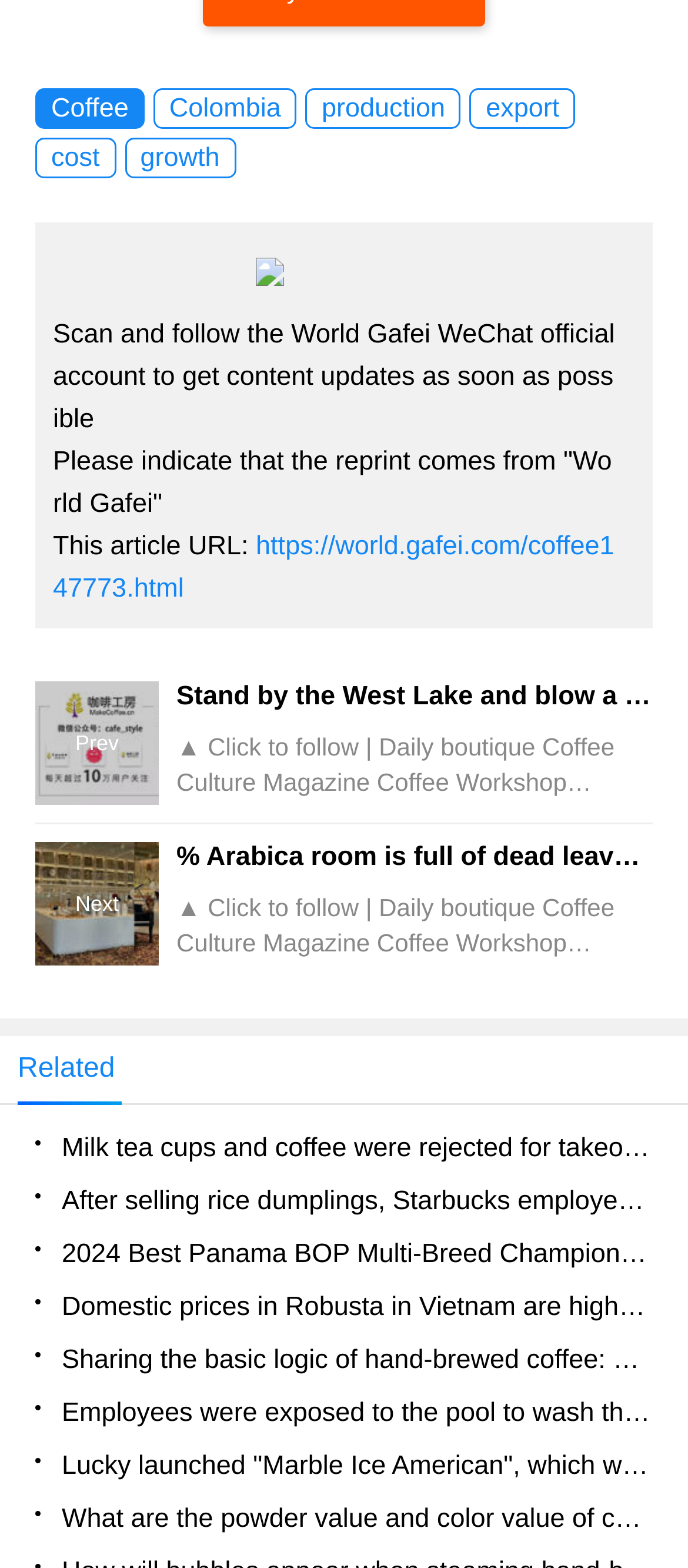What is the theme of the article section titled 'Related'? Using the information from the screenshot, answer with a single word or phrase.

Coffee news